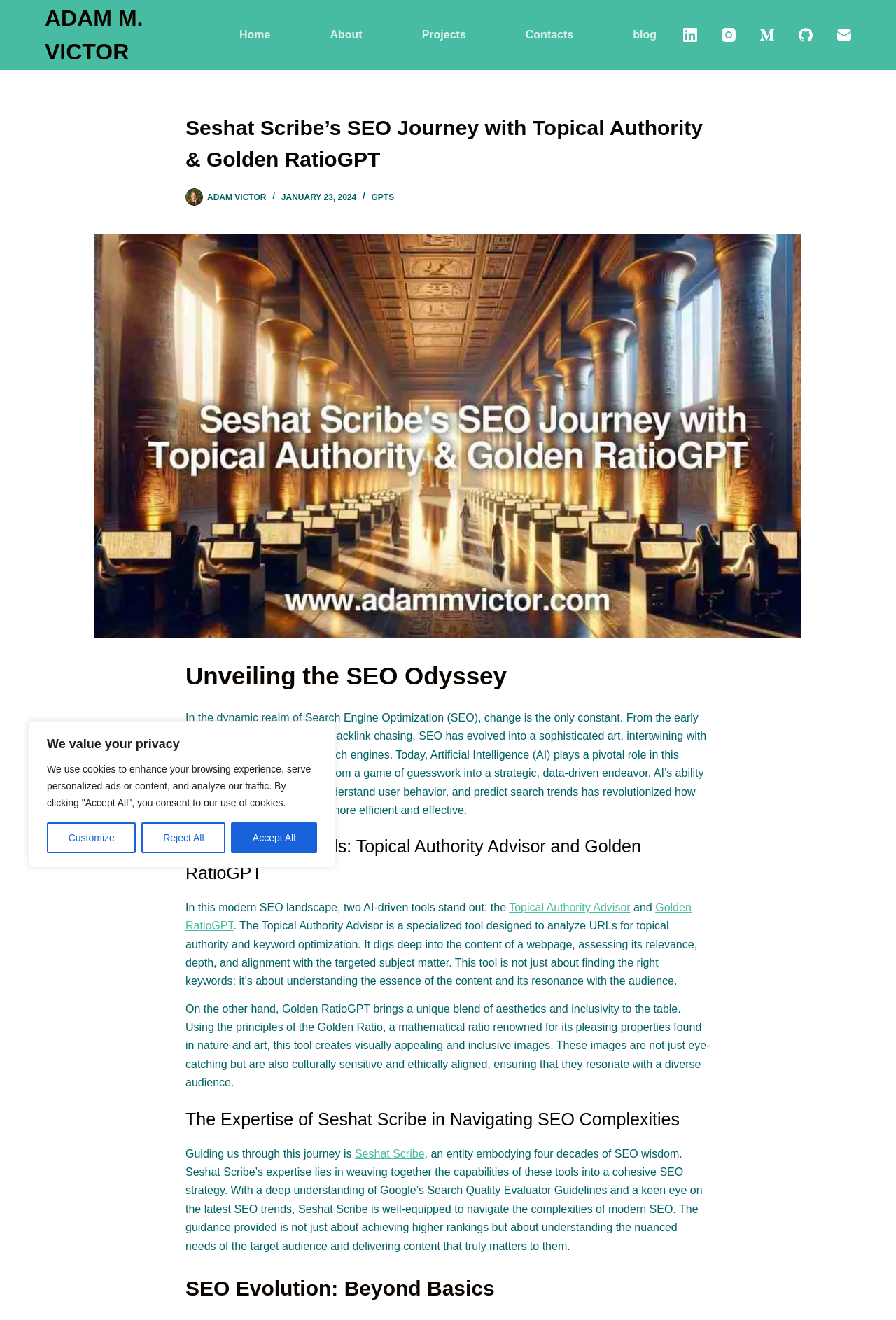What is the name of the SEO tool that analyzes URLs for topical authority and keyword optimization?
Observe the image and answer the question with a one-word or short phrase response.

Topical Authority Advisor